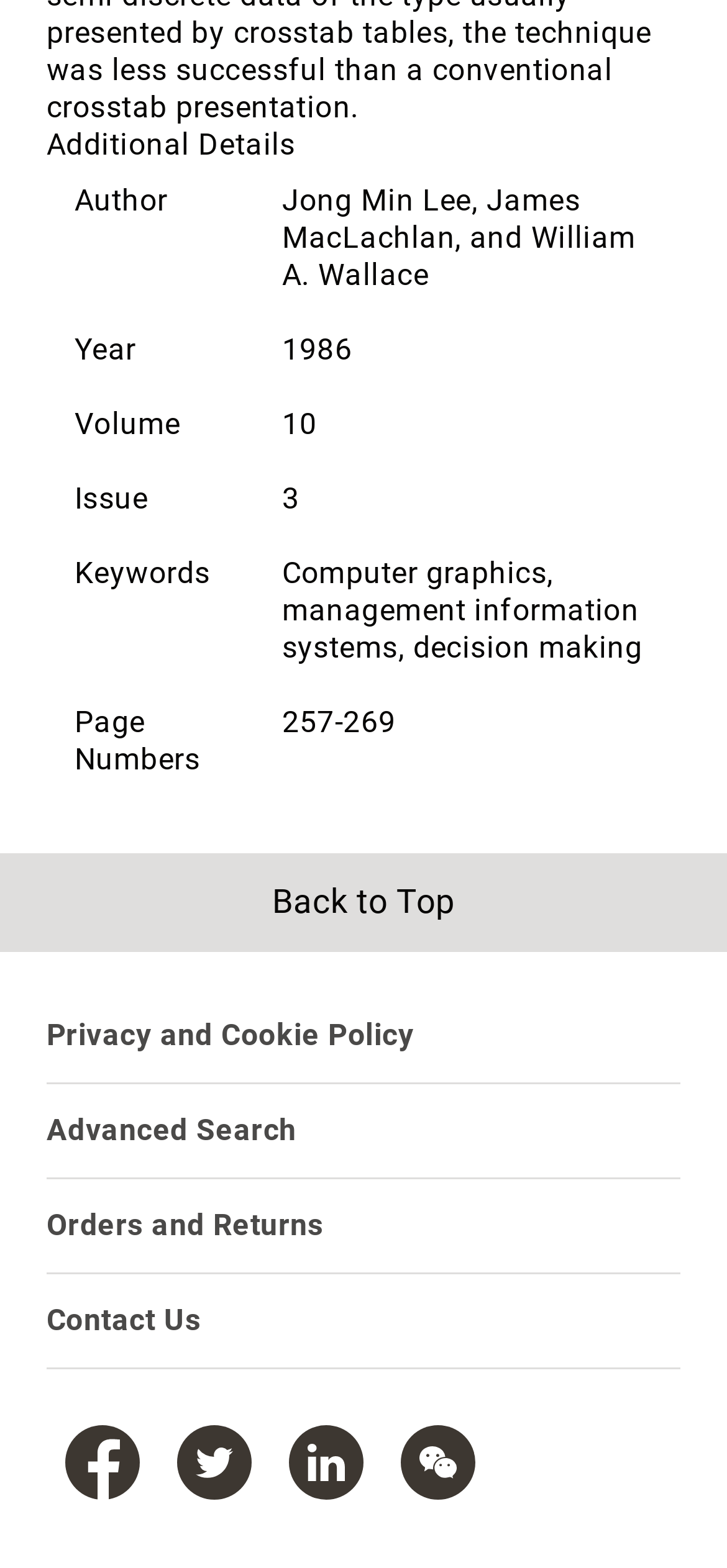Identify the bounding box coordinates of the clickable region required to complete the instruction: "Click on 'Back to Top'". The coordinates should be given as four float numbers within the range of 0 and 1, i.e., [left, top, right, bottom].

[0.0, 0.545, 1.0, 0.607]